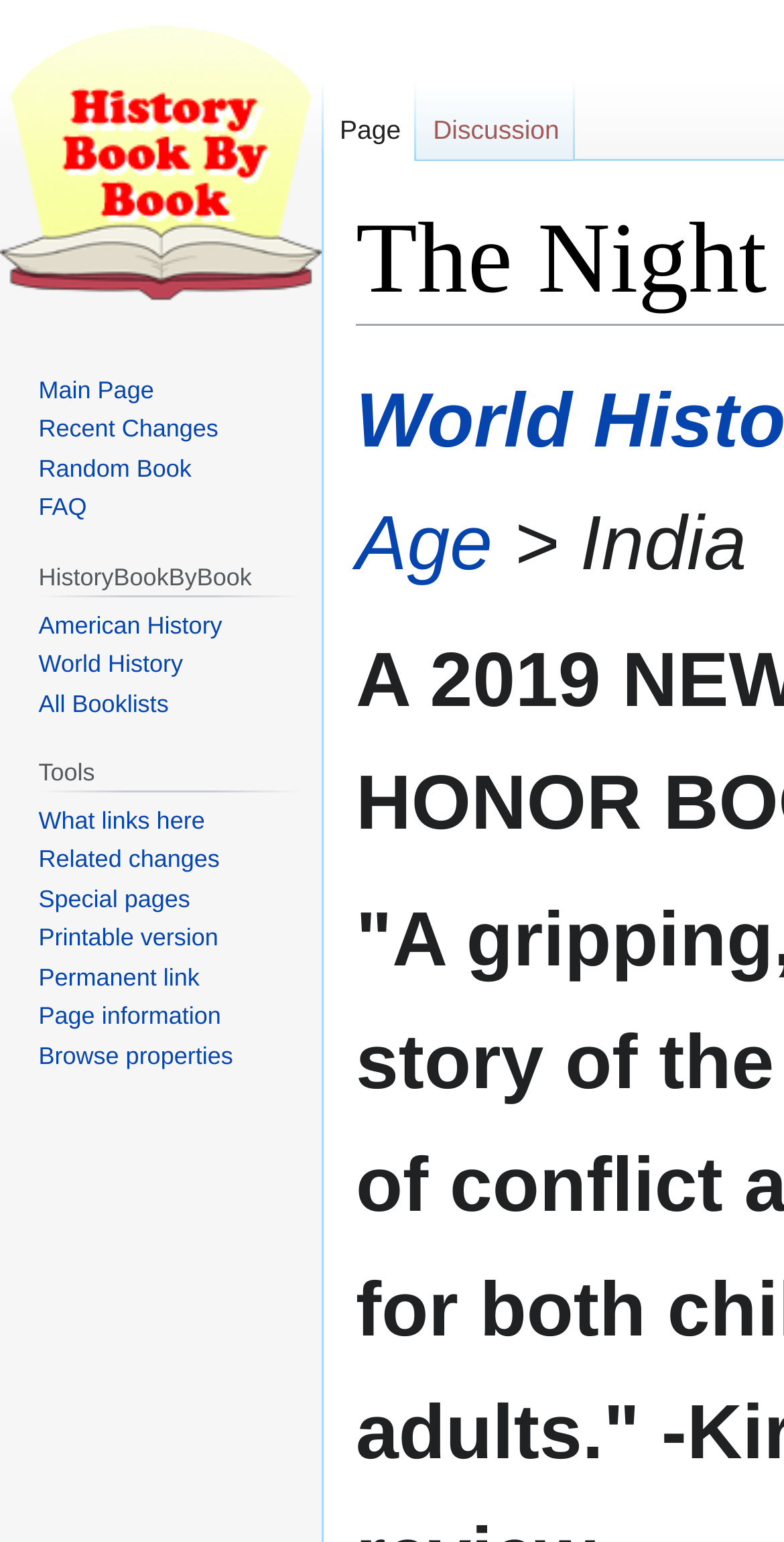Please examine the image and provide a detailed answer to the question: How many links are there under the 'HistoryBookByBook' navigation?

I counted the number of links under the 'HistoryBookByBook' navigation by looking at the links 'American History', 'World History', and 'All Booklists' located under the navigation element with the text 'HistoryBookByBook' at [0.029, 0.348, 0.386, 0.475] coordinates.